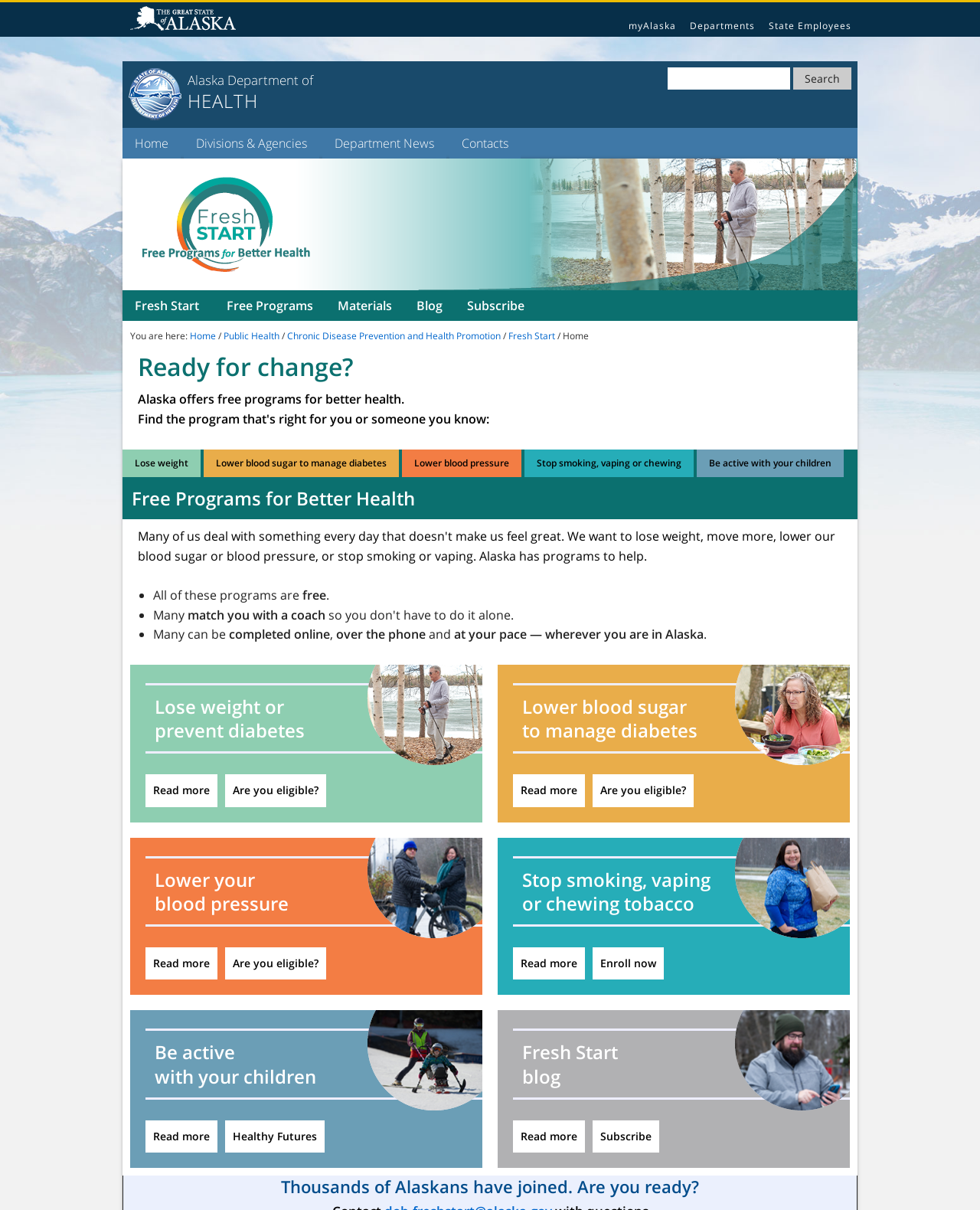Please find the bounding box coordinates of the clickable region needed to complete the following instruction: "Read about losing weight". The bounding box coordinates must consist of four float numbers between 0 and 1, i.e., [left, top, right, bottom].

[0.125, 0.371, 0.205, 0.394]